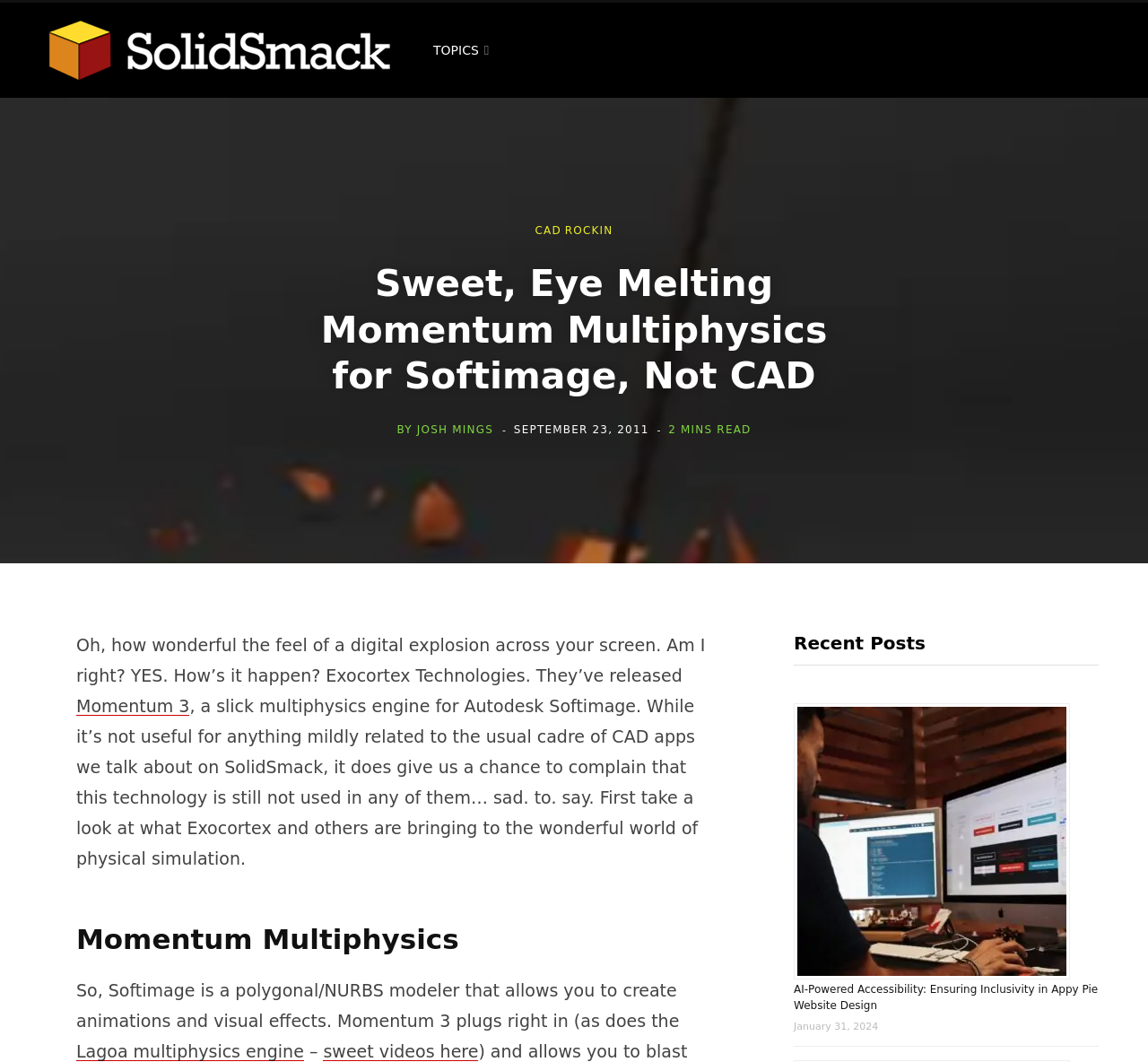Describe the webpage in detail, including text, images, and layout.

This webpage appears to be a blog post about Exocortex's release of Momentum multiphysics engine version 3. At the top left, there is a link to "SolidSmack" accompanied by an image. Below this, there is a link to "TOPICS" with an icon. 

On the left side, there is a large link to "Enlarge Featured Image" that spans the entire width of the page. Above this link, there is a heading that reads "Sweet, Eye Melting Momentum Multiphysics for Softimage, Not CAD." 

To the right of the heading, there are three links: "CAD", "ROCKIN'", and the author's name "JOSH MINGS". Below these links, there is a timestamp "SEPTEMBER 23, 2011" and a label "2 MINS READ". 

The main content of the blog post starts below this, with a paragraph of text that describes the Momentum 3 multiphysics engine and its capabilities. Within this paragraph, there is a link to "Momentum 3". 

Below this paragraph, there is a heading "Momentum Multiphysics" followed by another paragraph of text that explains the features of Momentum 3 and its integration with Autodesk Softimage. This paragraph contains links to "Lagoa multiphysics engine" and "sweet videos here". 

On the right side of the page, there is a section labeled "Recent Posts" that lists a single article titled "AI-Powered Accessibility: Ensuring Inclusivity in Appy Pie Website Design". This article has a link, an image, and a timestamp "January 31, 2024".